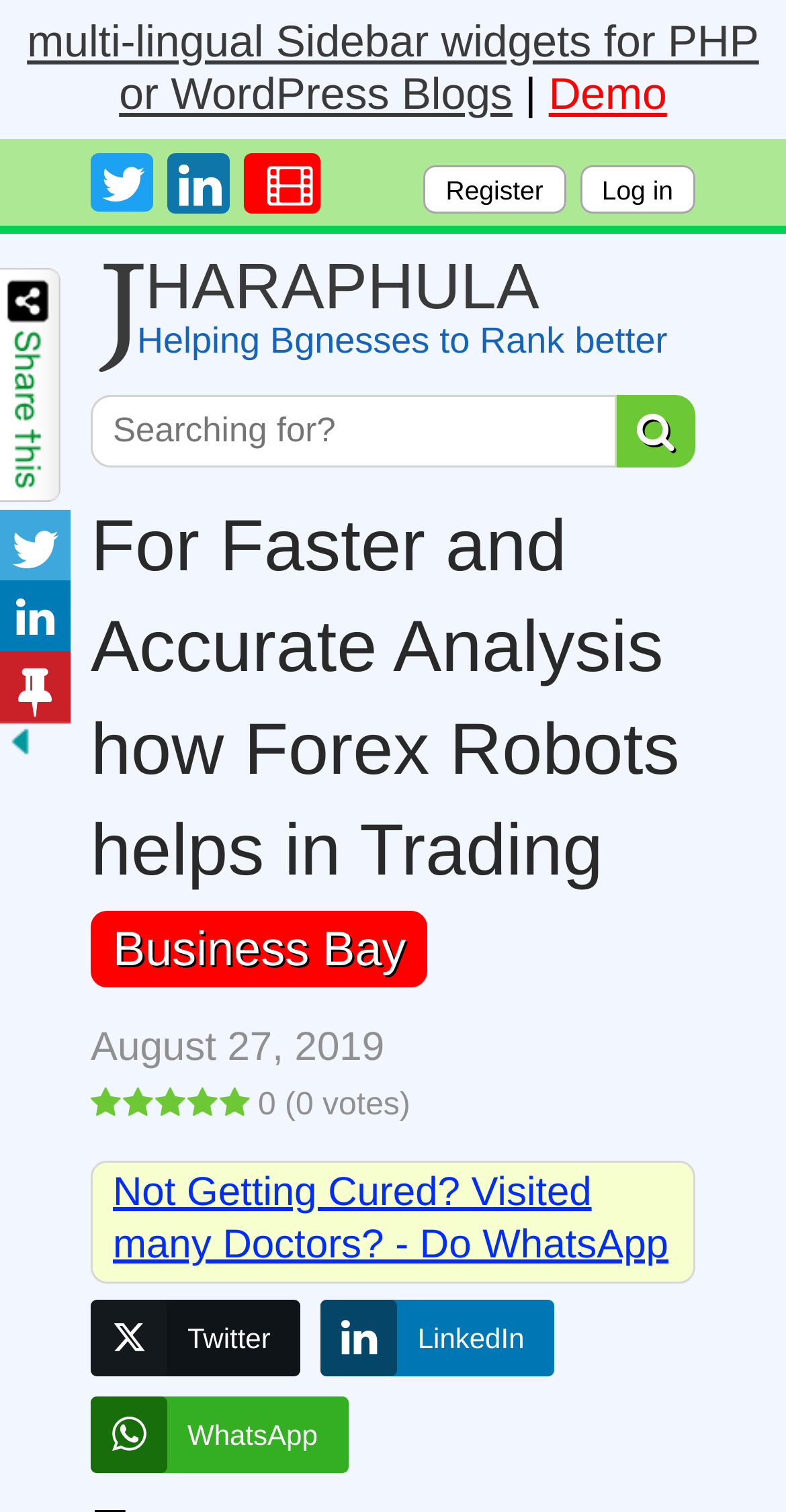Summarize the webpage in an elaborate manner.

The webpage appears to be a blog or article page focused on Forex robots and their role in trading. At the top, there is a header section with a title "For Faster and Accurate Analysis how Forex Robots helps in Trading" and a search bar with a button on the right side. Below the header, there are several links and buttons, including "multi-lingual Sidebar widgets for PHP or WordPress Blogs", "Demo", "Register", and "Log in".

On the left side, there is a sidebar with several links, including "J HARAPHULA Helping Businesses to Rank better" and a series of empty links. Below the sidebar, there are social media sharing buttons for Twitter, LinkedIn, and WhatsApp.

The main content of the page is divided into sections, with a heading "For Faster and Accurate Analysis how Forex Robots helps in Trading" followed by a paragraph of text. There are also several links and buttons scattered throughout the content, including "Business Bay", "August 27, 2019", and a series of icons represented by "\uf005".

At the bottom of the page, there is a call-to-action link "Not Getting Cured? Visited many Doctors? - Do WhatsApp" and more social media sharing buttons. On the top-left corner, there are several small images and links, including "Show Buttons" and a series of empty links.

Overall, the webpage appears to be a blog or article page focused on Forex robots and trading, with a mix of links, buttons, and images scattered throughout the content.